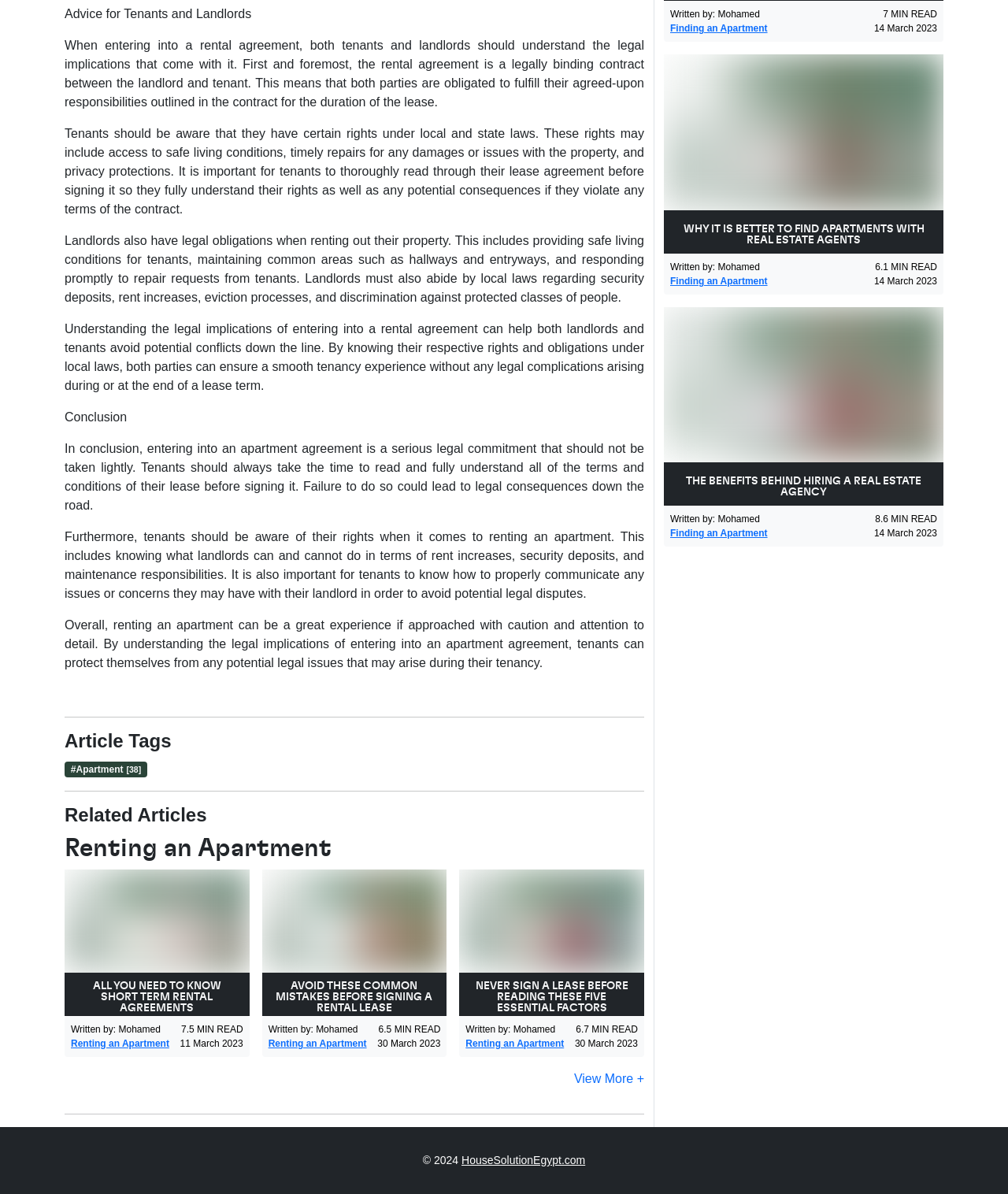Determine the bounding box coordinates of the area to click in order to meet this instruction: "Read the article about advice for tenants and landlords".

[0.064, 0.006, 0.249, 0.017]